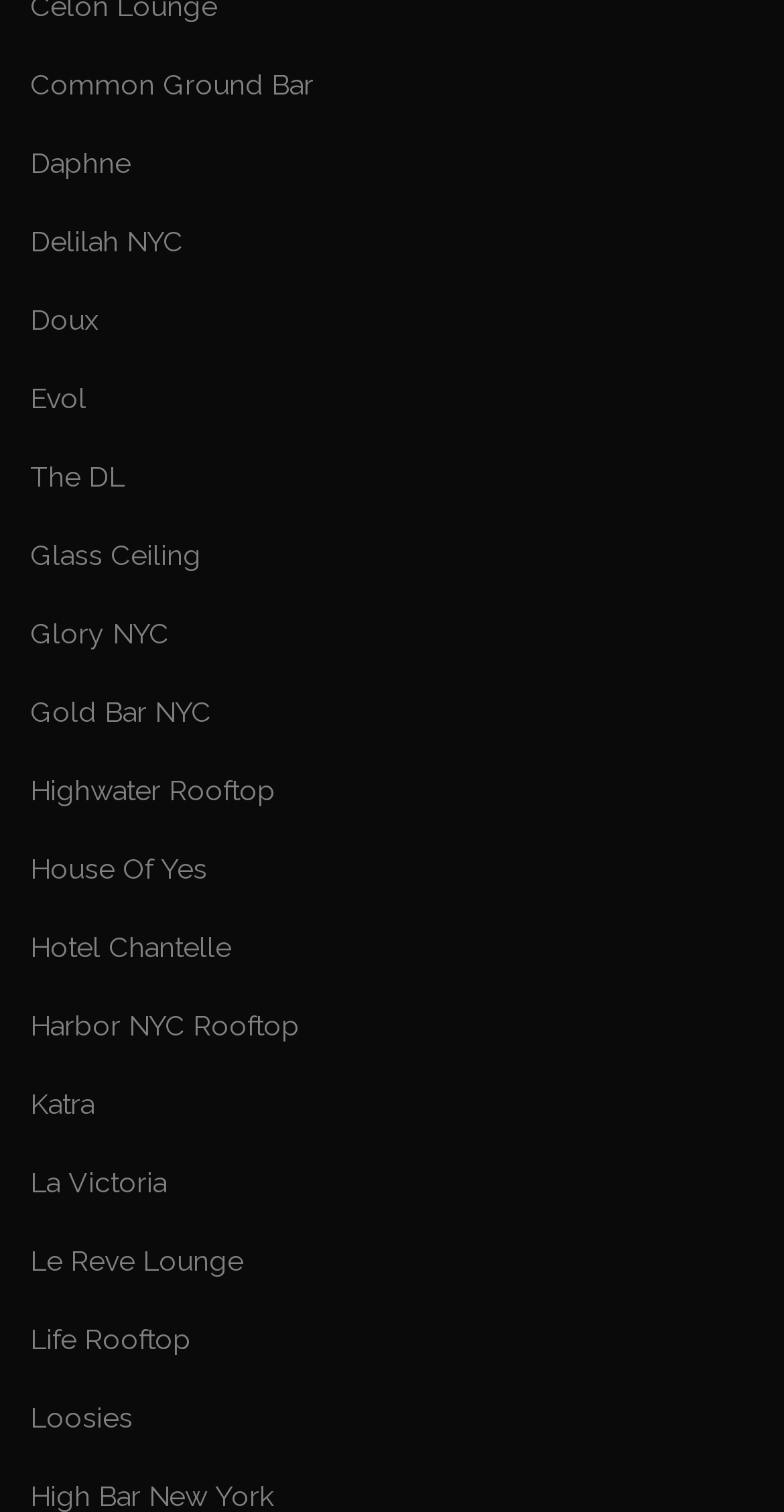Bounding box coordinates are specified in the format (top-left x, top-left y, bottom-right x, bottom-right y). All values are floating point numbers bounded between 0 and 1. Please provide the bounding box coordinate of the region this sentence describes: House Of Yes

[0.038, 0.905, 0.962, 0.934]